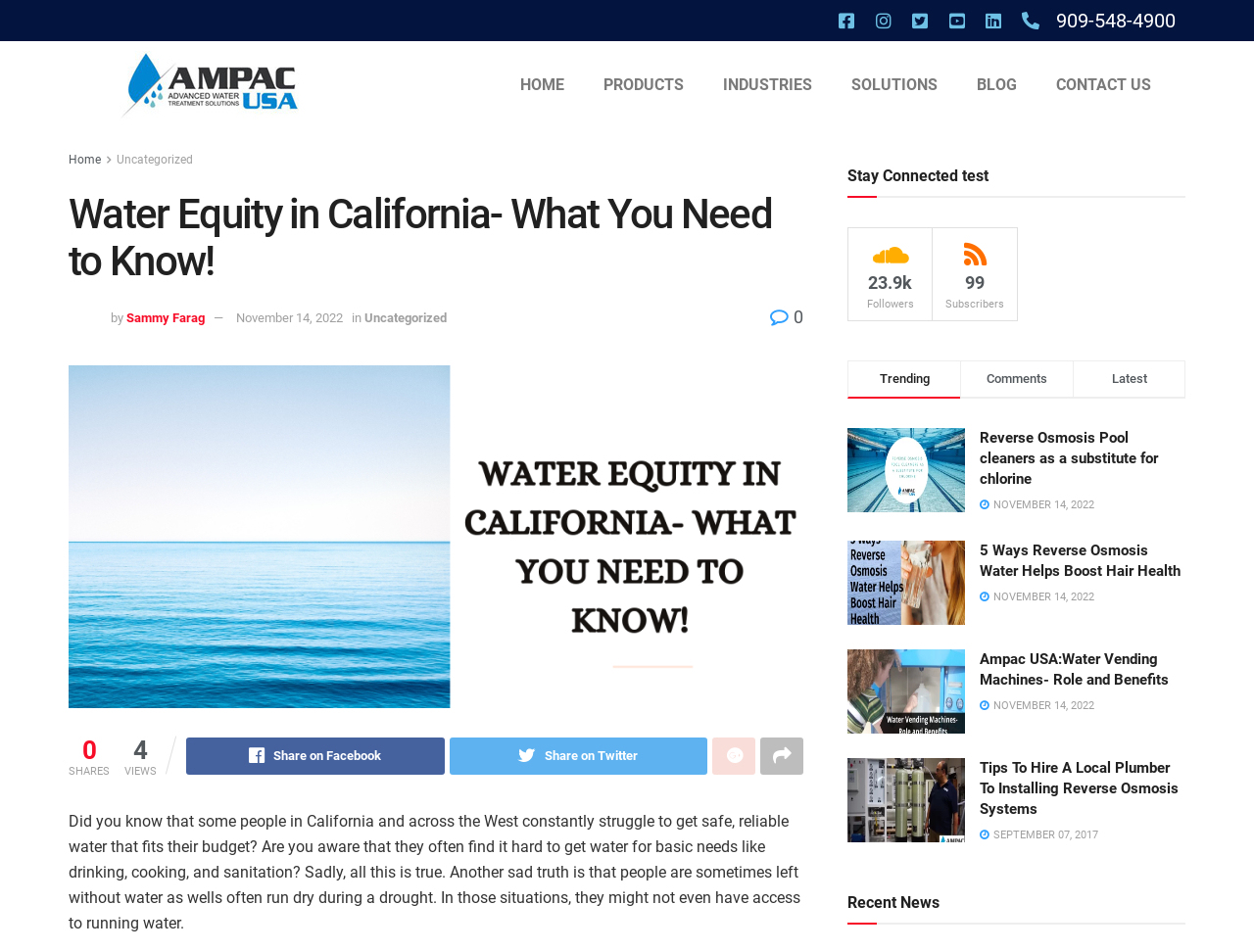Articulate a detailed summary of the webpage's content and design.

The webpage is about water equity in California, with a focus on the struggles people face in accessing safe and reliable water. At the top, there is a navigation menu with links to "HOME", "PRODUCTS", "INDUSTRIES", "SOLUTIONS", "BLOG", and "CONTACT US". Below this, there is a heading that reads "Water Equity in California- What You Need to Know!".

To the left of the heading, there is an image of a person, Sammy Farag, with a link to their name and a date, November 14, 2022. Below this, there is a block of text that describes the struggles people face in accessing water, including the fact that some people have to go without water during droughts.

On the right side of the page, there are social media links and a section titled "Stay Connected test" with links to followers and subscribers. Below this, there are three tabs labeled "Trending", "Comments", and "Latest".

The main content of the page is a series of articles or blog posts, each with a heading, image, and link to the full article. The articles are titled "Reverse Osmosis Pool cleaners as a substitute for chlorine", "5 Ways Reverse Osmosis Water Helps Boost Hair Health", "Ampac USA:Water Vending Machines- Role and Benefits", and "Tips To Hire A Local Plumber To Installing Reverse Osmosis Systems". Each article has a date, ranging from November 14, 2022, to September 07, 2017.

At the bottom of the page, there is a heading that reads "Recent News".